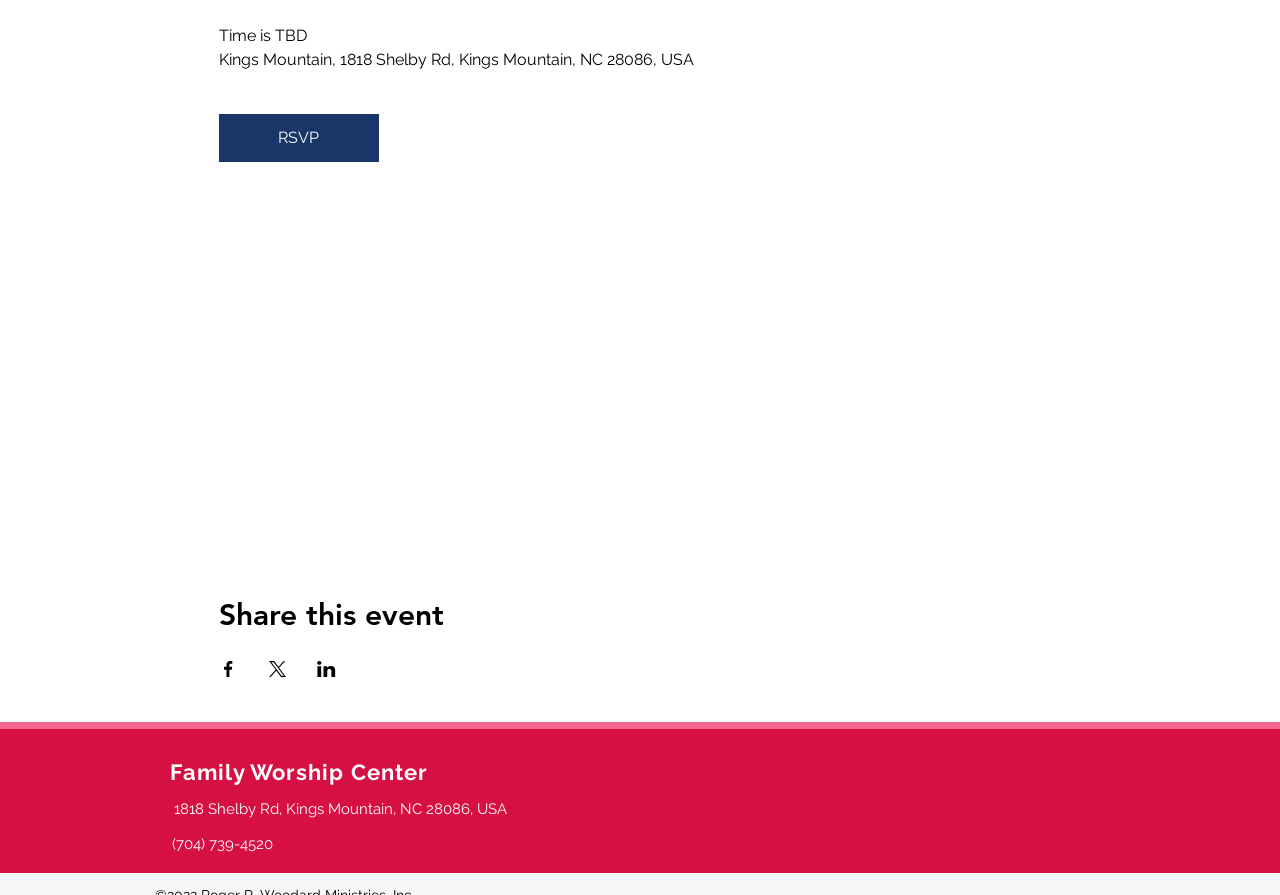Refer to the image and answer the question with as much detail as possible: How many social media platforms can the event be shared on?

I found three link elements with images, each corresponding to a different social media platform (Facebook, X, and LinkedIn), which suggests that the event can be shared on three social media platforms.